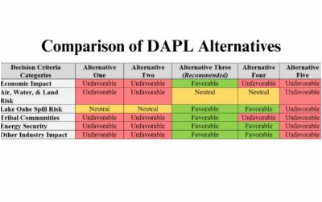Provide a thorough description of the image presented.

This image presents a comparative analysis of various alternatives for the Dakota Access Pipeline (DAPL). It highlights decision criteria encompassing economic impact, air, water, and land risk, as well as potential spill risks, energy security, and overall effects on other industries. Each alternative is evaluated in relation to these criteria, with indicators categorizing them as "Favorable," "Neutral," or "Unfavorable." Notably, Alternative Three is marked as the most recommended option, suggesting a more positive assessment compared to the others, which are predominantly rated unfavorable for many criteria. The color-coded framework effectively illustrates the varying levels of feasibility and impact associated with each alternative.